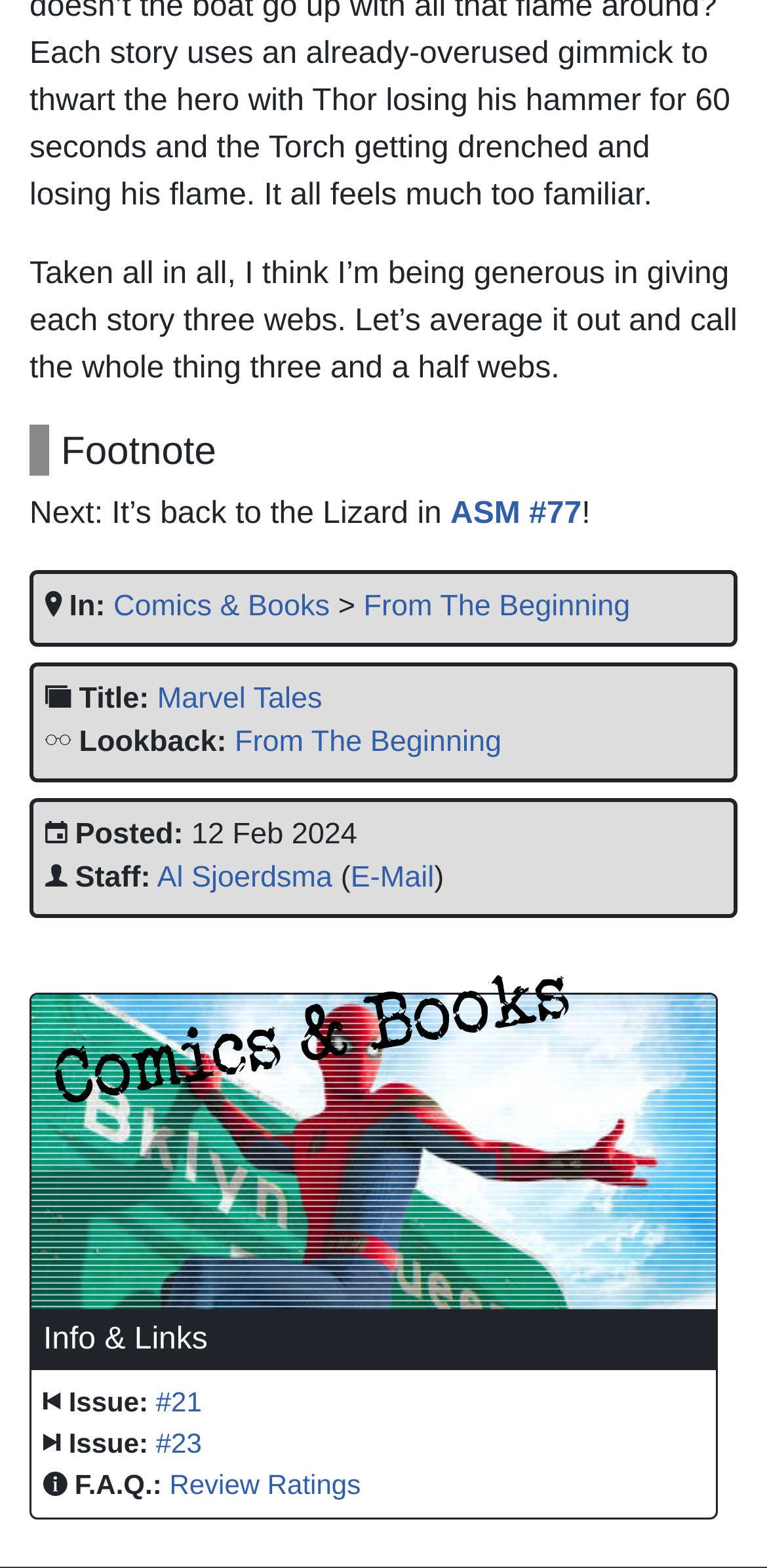Please identify the bounding box coordinates for the region that you need to click to follow this instruction: "View the 'Issue #21' details".

[0.203, 0.884, 0.263, 0.904]